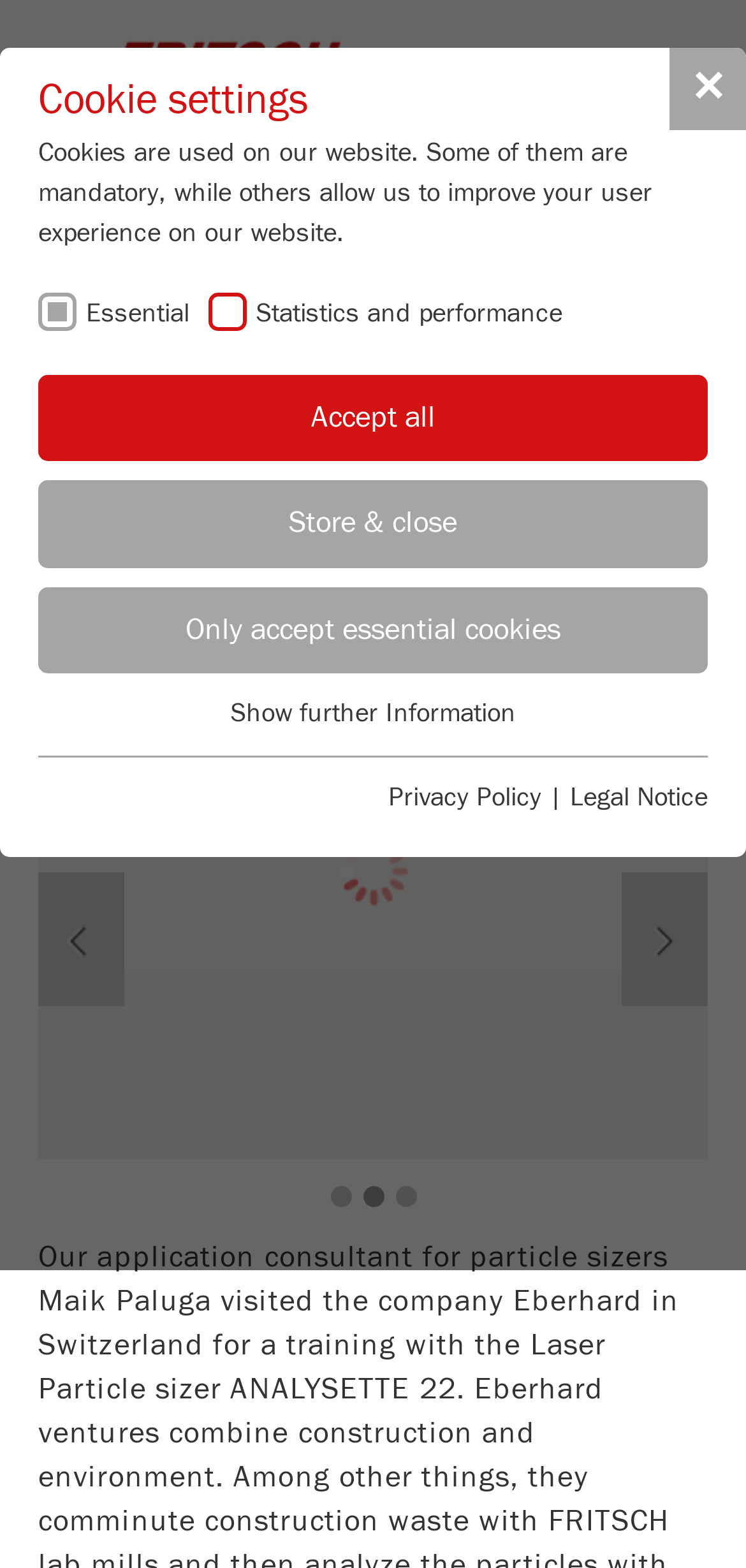Please provide the bounding box coordinates for the element that needs to be clicked to perform the instruction: "Click the 'Show cookie information' link". The coordinates must consist of four float numbers between 0 and 1, formatted as [left, top, right, bottom].

[0.077, 0.591, 0.923, 0.618]